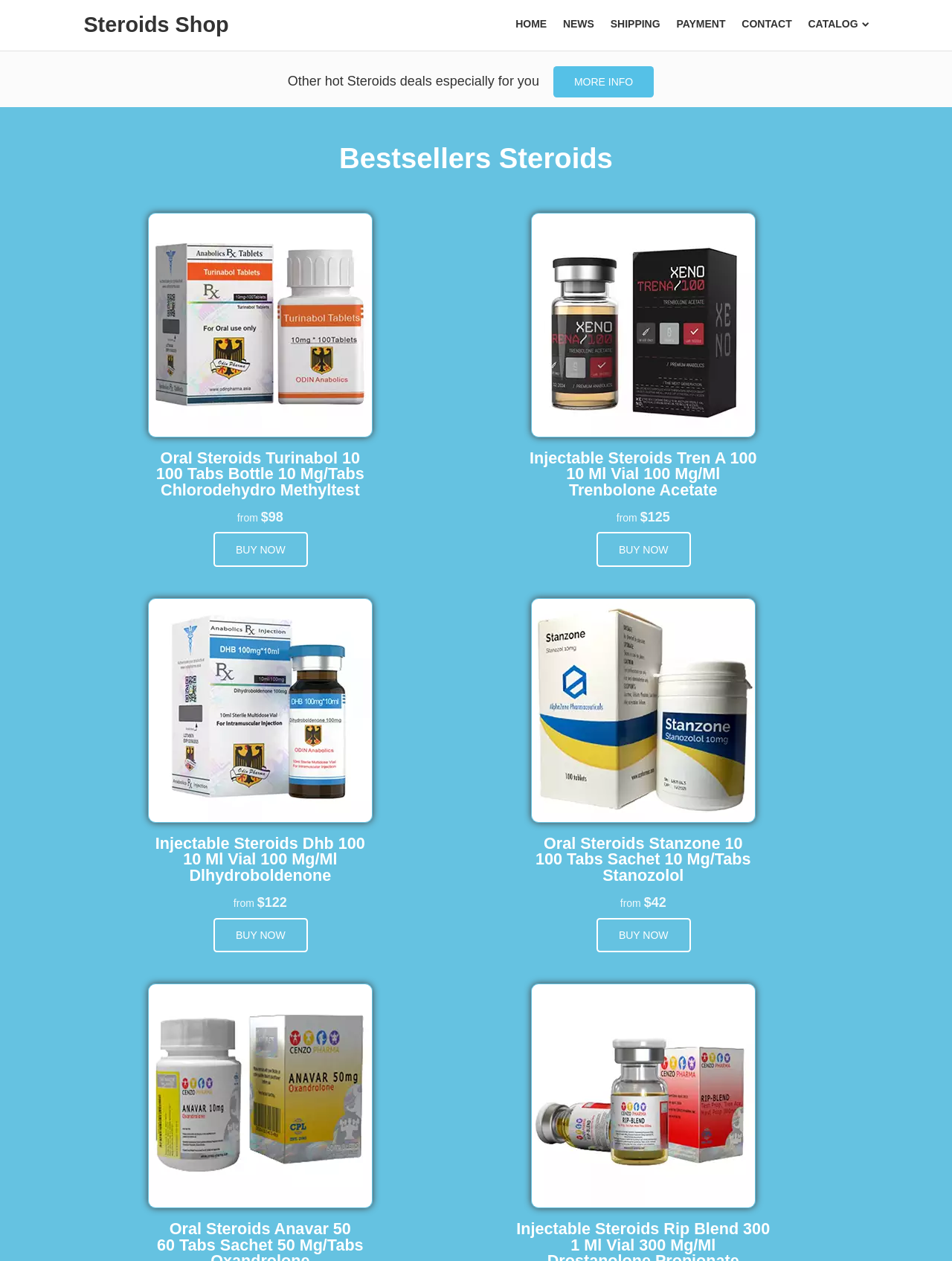Determine the bounding box coordinates of the section to be clicked to follow the instruction: "Buy Oral Steroids Stanzone 10". The coordinates should be given as four float numbers between 0 and 1, formatted as [left, top, right, bottom].

[0.627, 0.728, 0.725, 0.755]